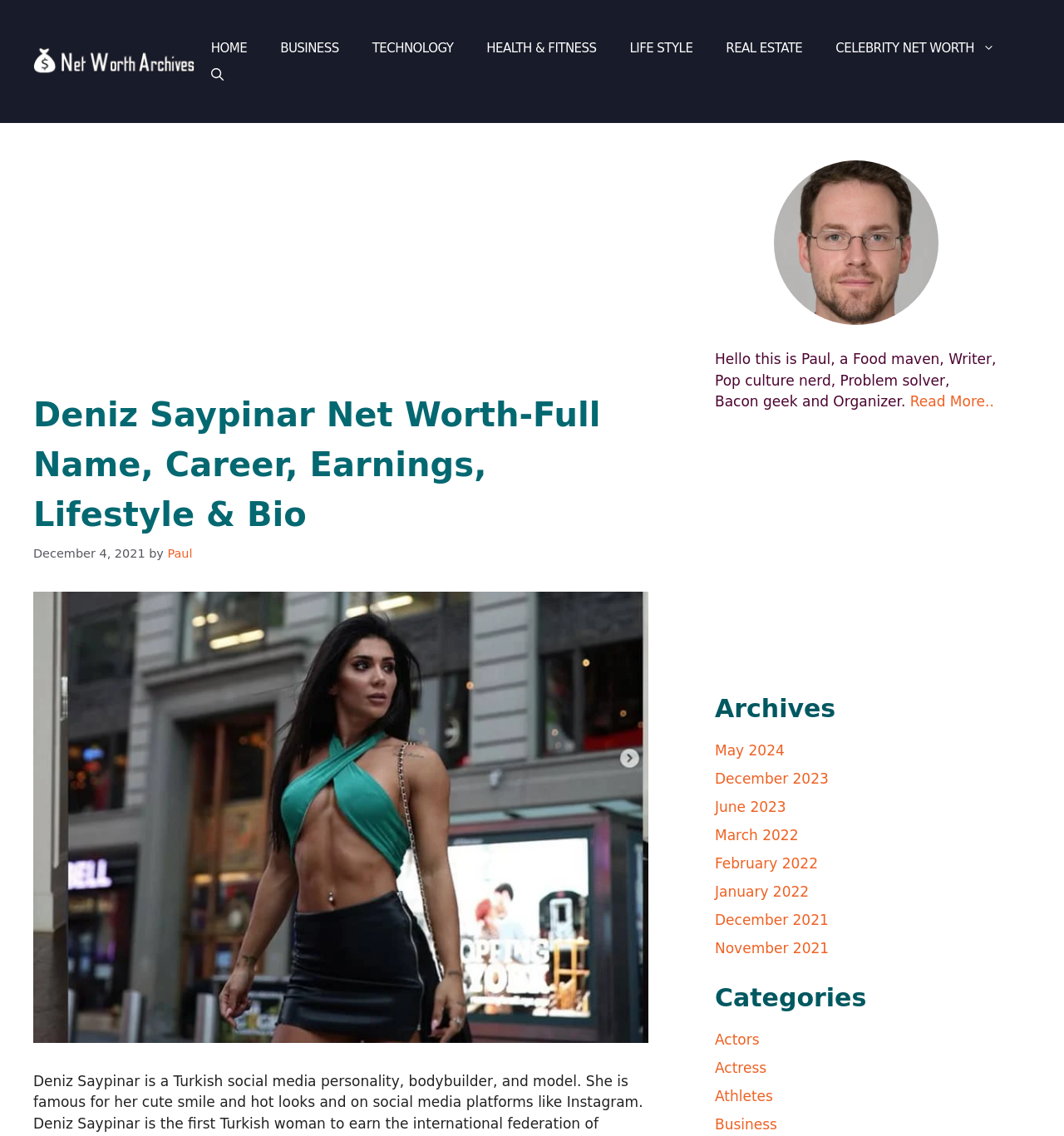Identify the bounding box for the UI element described as: "Home". The coordinates should be four float numbers between 0 and 1, i.e., [left, top, right, bottom].

[0.183, 0.031, 0.248, 0.054]